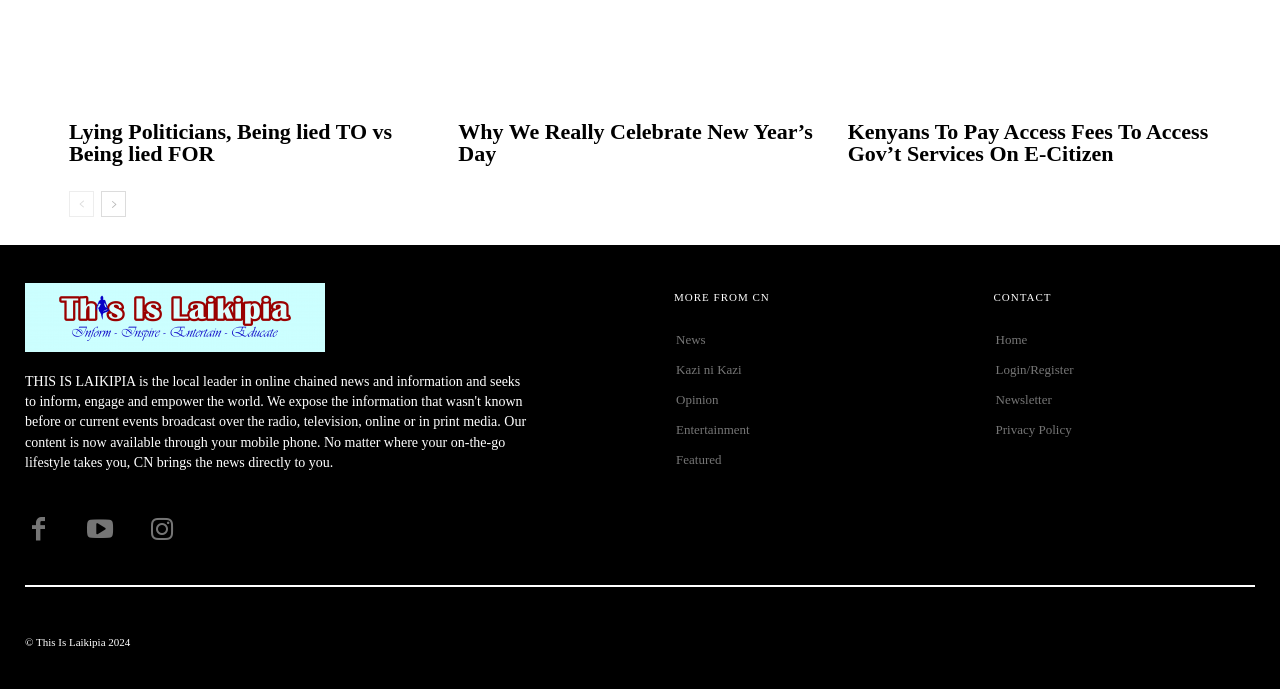Indicate the bounding box coordinates of the element that needs to be clicked to satisfy the following instruction: "login or register". The coordinates should be four float numbers between 0 and 1, i.e., [left, top, right, bottom].

[0.778, 0.515, 0.98, 0.559]